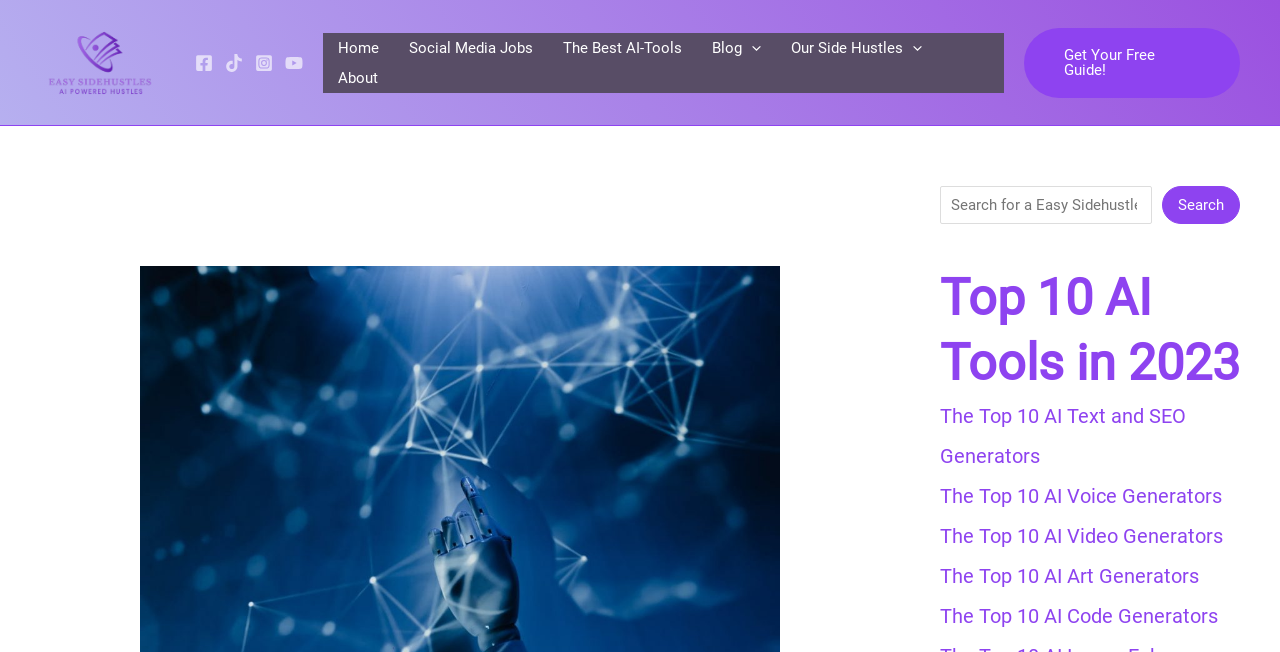Give a detailed account of the webpage's layout and content.

The webpage is about exploring side hustle ideas and supplementing one's income. At the top, there is a logo of "Easy Sidehustles" accompanied by a link to the website. Next to it, there are social media links to Facebook, TikTok, Instagram, and YouTube, each with its respective icon.

Below the social media links, there is a navigation menu with links to "Home", "Social Media Jobs", "The Best AI-Tools", and "Blog Menu Toggle". The "Blog Menu Toggle" and "Our Side Hustles Menu Toggle" have dropdown menus that can be expanded.

On the right side of the navigation menu, there is a call-to-action link "Get Your Free Guide!" in a prominent position. Below it, there is a search bar with a search button and a placeholder text "Search".

The main content of the webpage is divided into sections, with a heading "Top 10 AI Tools in 2023" followed by five links to articles about AI tools, including text and SEO generators, voice generators, video generators, art generators, and code generators.